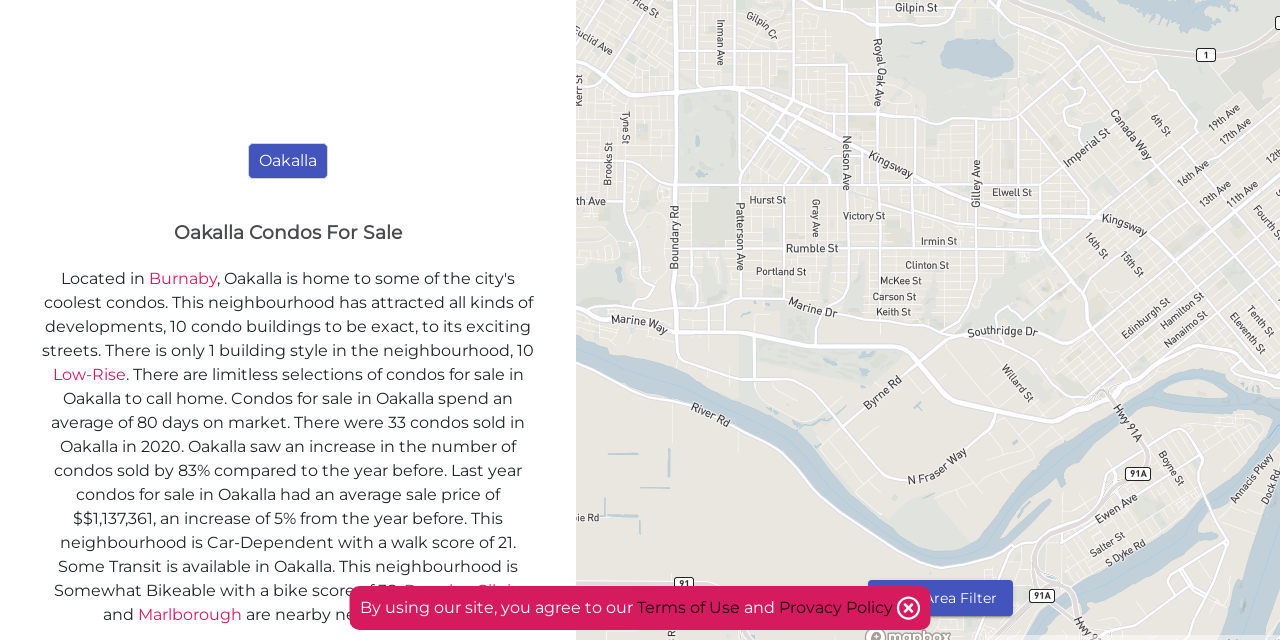Identify the bounding box for the described UI element: "Terms of Use".

[0.497, 0.934, 0.578, 0.964]